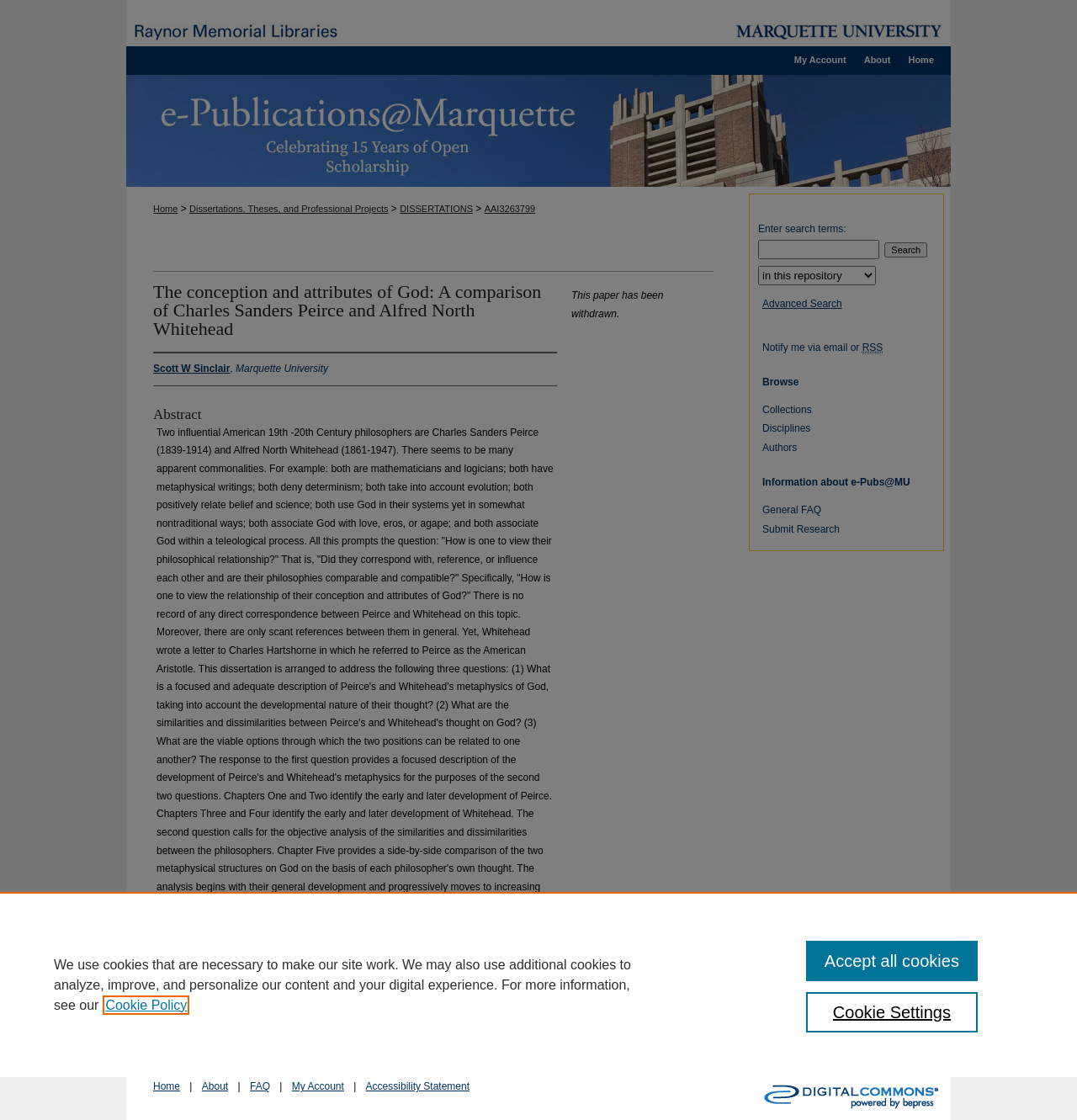Specify the bounding box coordinates of the area to click in order to execute this command: 'Click the 'Menu' link'. The coordinates should consist of four float numbers ranging from 0 to 1, and should be formatted as [left, top, right, bottom].

[0.953, 0.0, 1.0, 0.038]